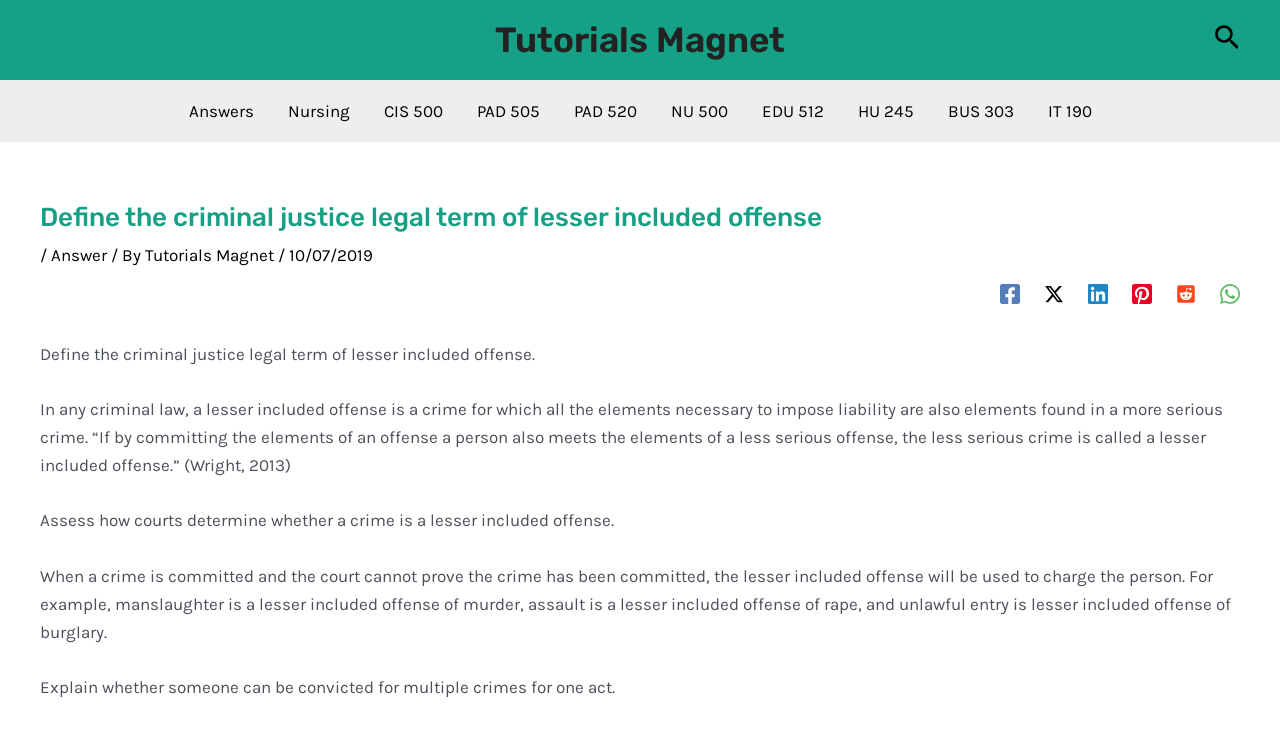Find and provide the bounding box coordinates for the UI element described here: "aria-label="Pinterest"". The coordinates should be given as four float numbers between 0 and 1: [left, top, right, bottom].

[0.884, 0.386, 0.9, 0.416]